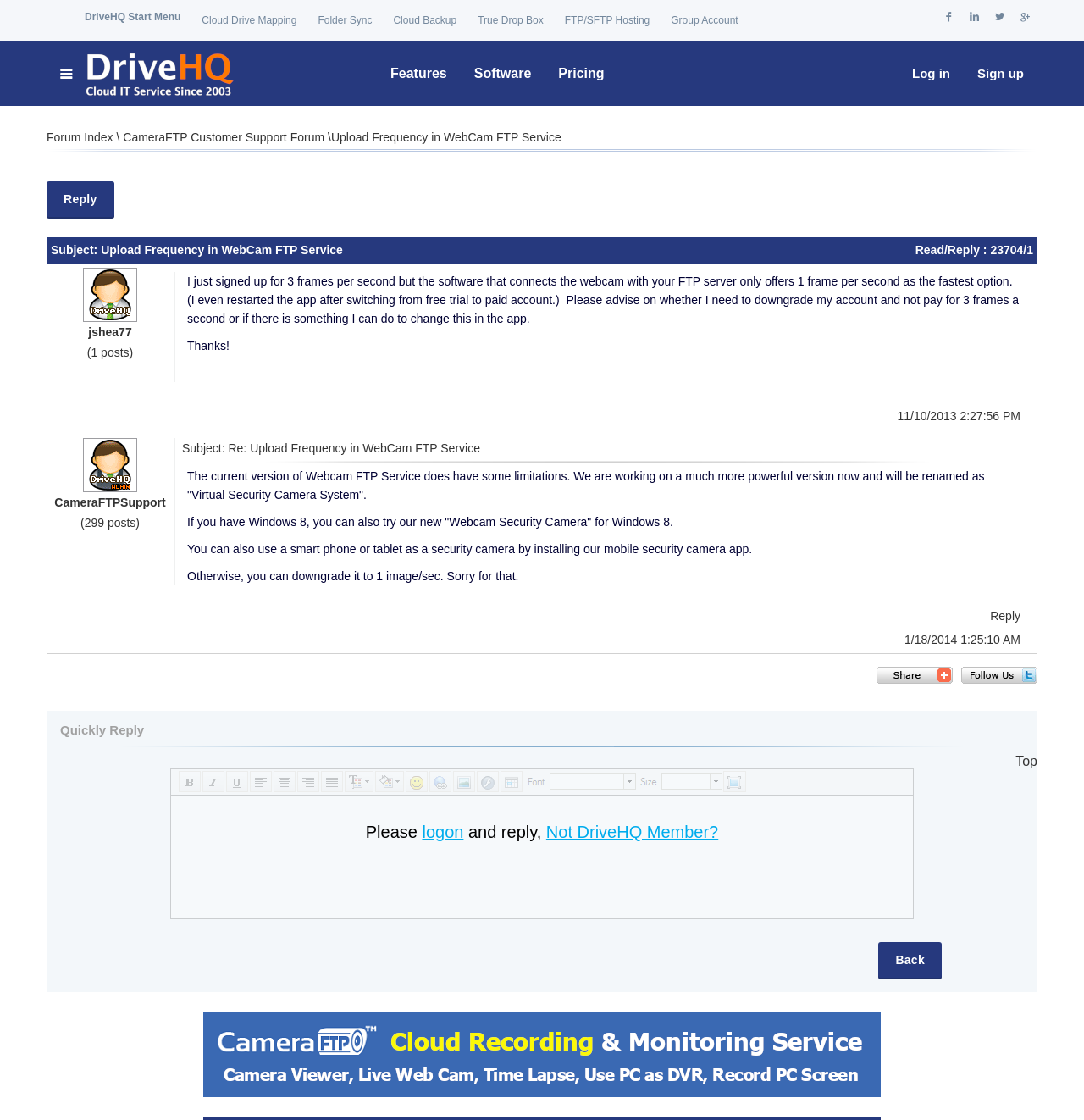What is the date of the latest reply?
Please respond to the question with a detailed and well-explained answer.

I found the answer by looking at the date and time next to the username 'CameraFTPSupport', which is the latest reply in the thread.